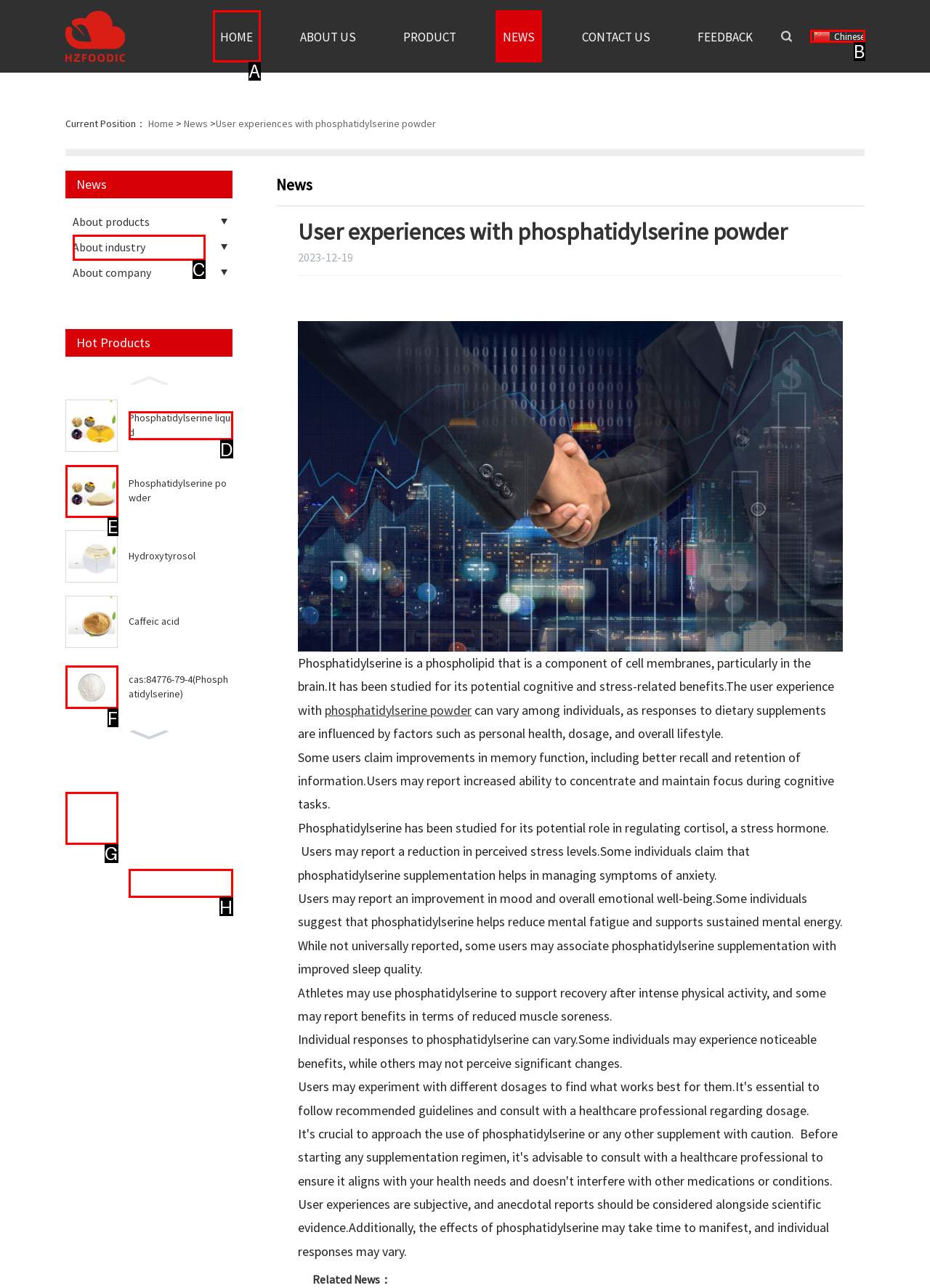Select the letter of the UI element you need to click on to fulfill this task: Click the HOME link. Write down the letter only.

A